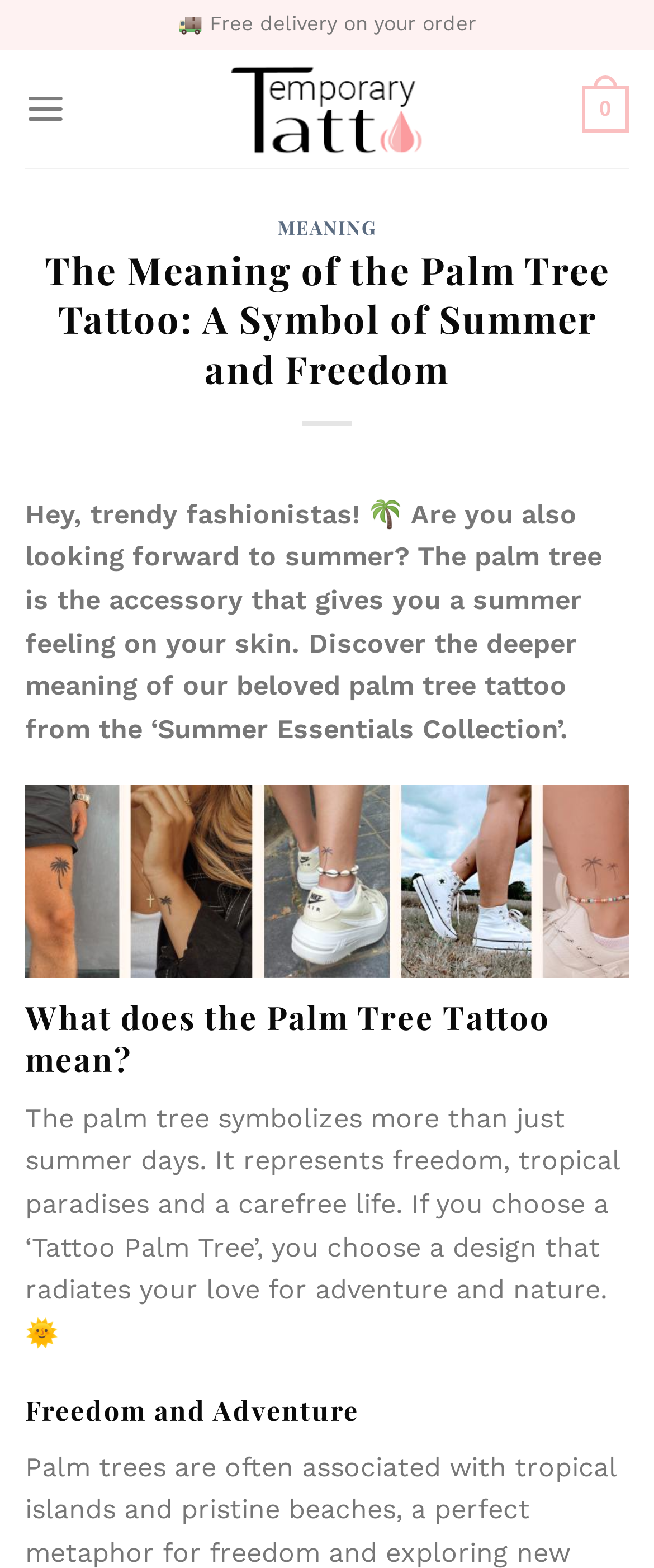What is the symbolized meaning of the palm tree tattoo?
Refer to the image and provide a detailed answer to the question.

I found this answer by reading the text 'The palm tree symbolizes more than just summer days. It represents freedom, tropical paradises and a carefree life.' which explicitly states that the palm tree tattoo represents freedom and adventure.